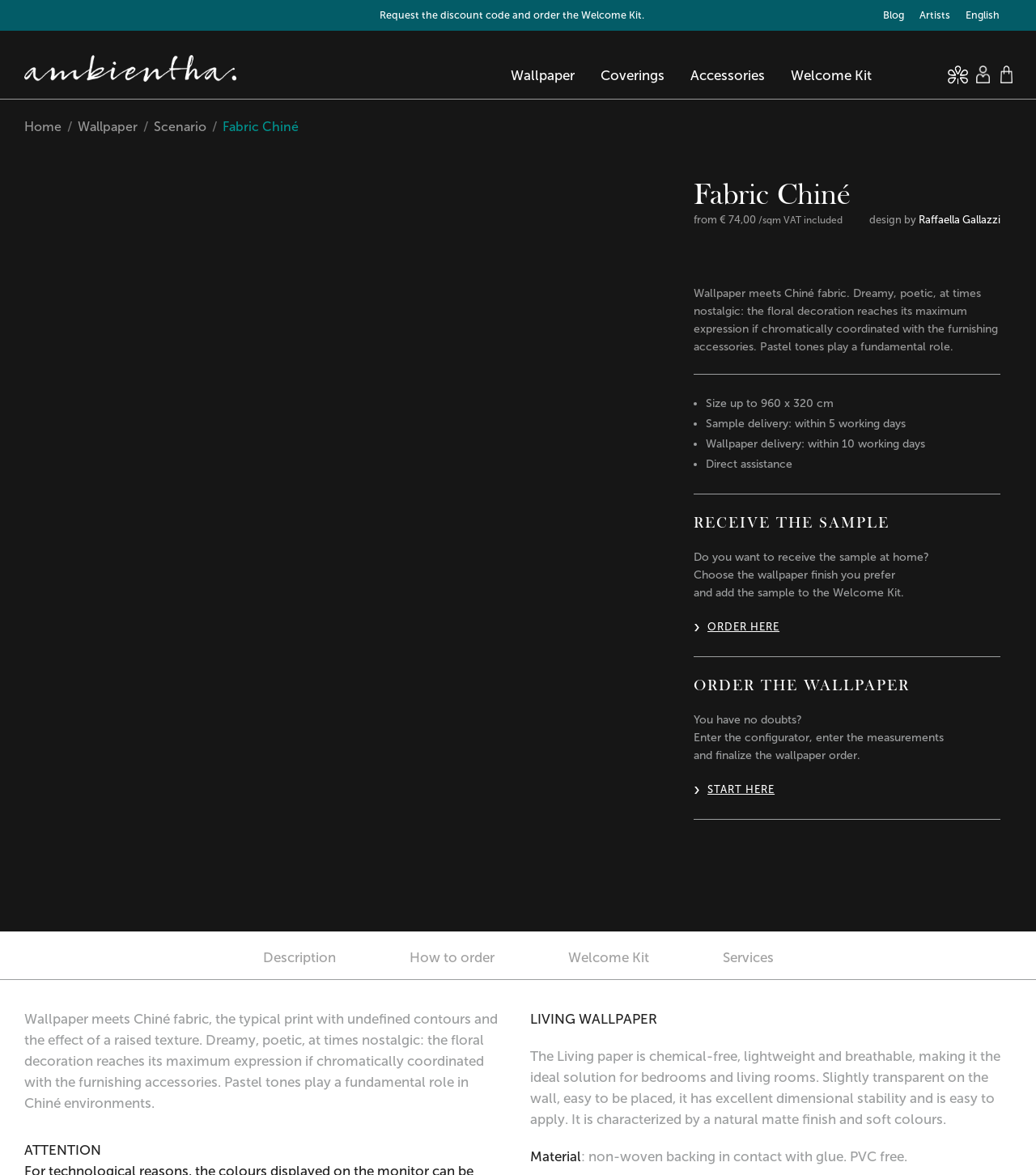Refer to the image and provide an in-depth answer to the question:
What is the delivery time for the wallpaper?

I found the delivery time for the wallpaper by reading the list of features, which states that 'Wallpaper delivery: within 10 working days'.